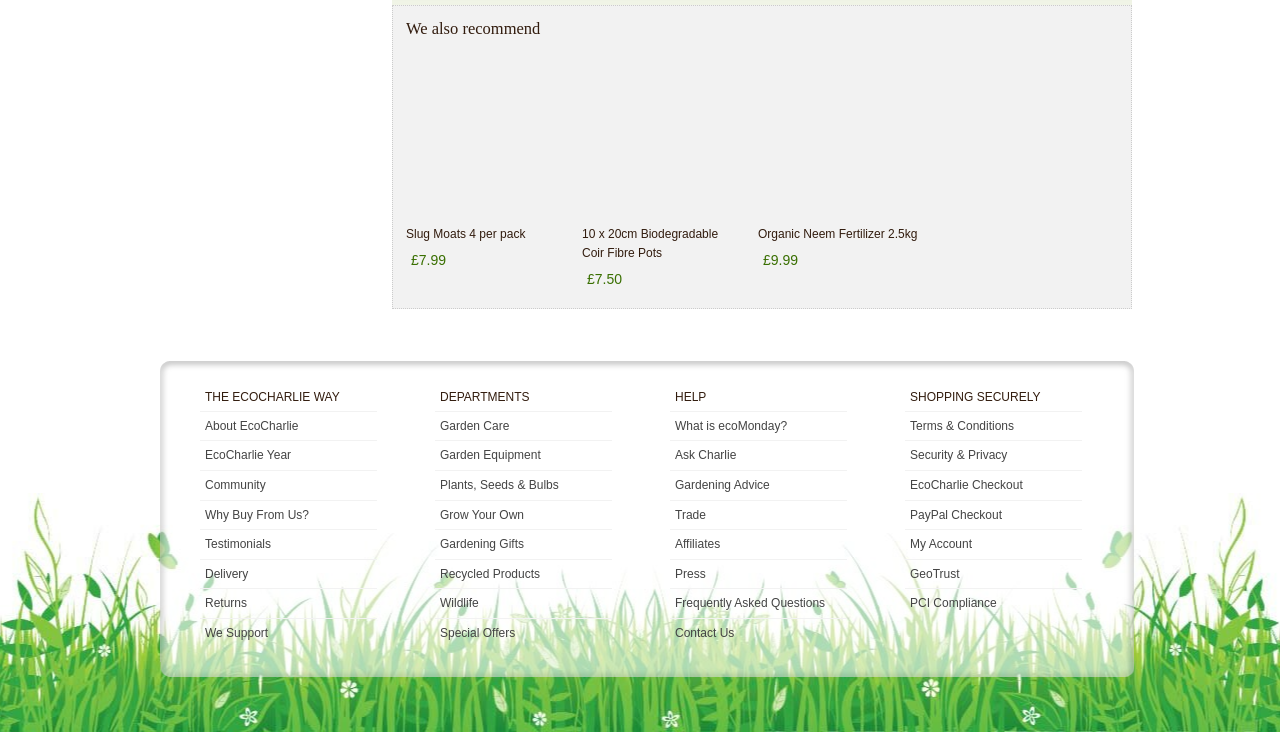Pinpoint the bounding box coordinates of the element to be clicked to execute the instruction: "Read about Security & Privacy".

[0.711, 0.612, 0.787, 0.632]